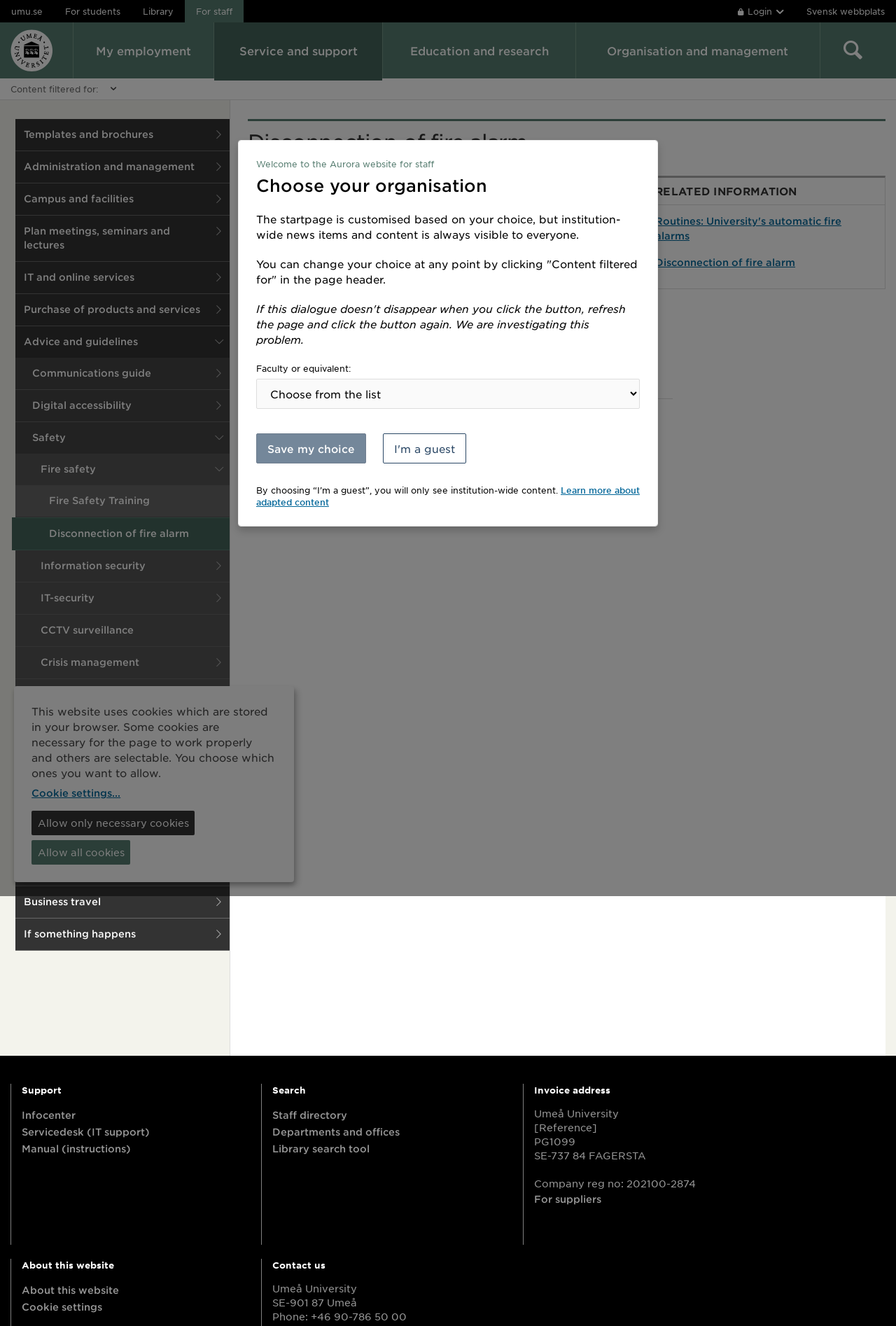Given the description of a UI element: "Information security", identify the bounding box coordinates of the matching element in the webpage screenshot.

[0.017, 0.415, 0.256, 0.439]